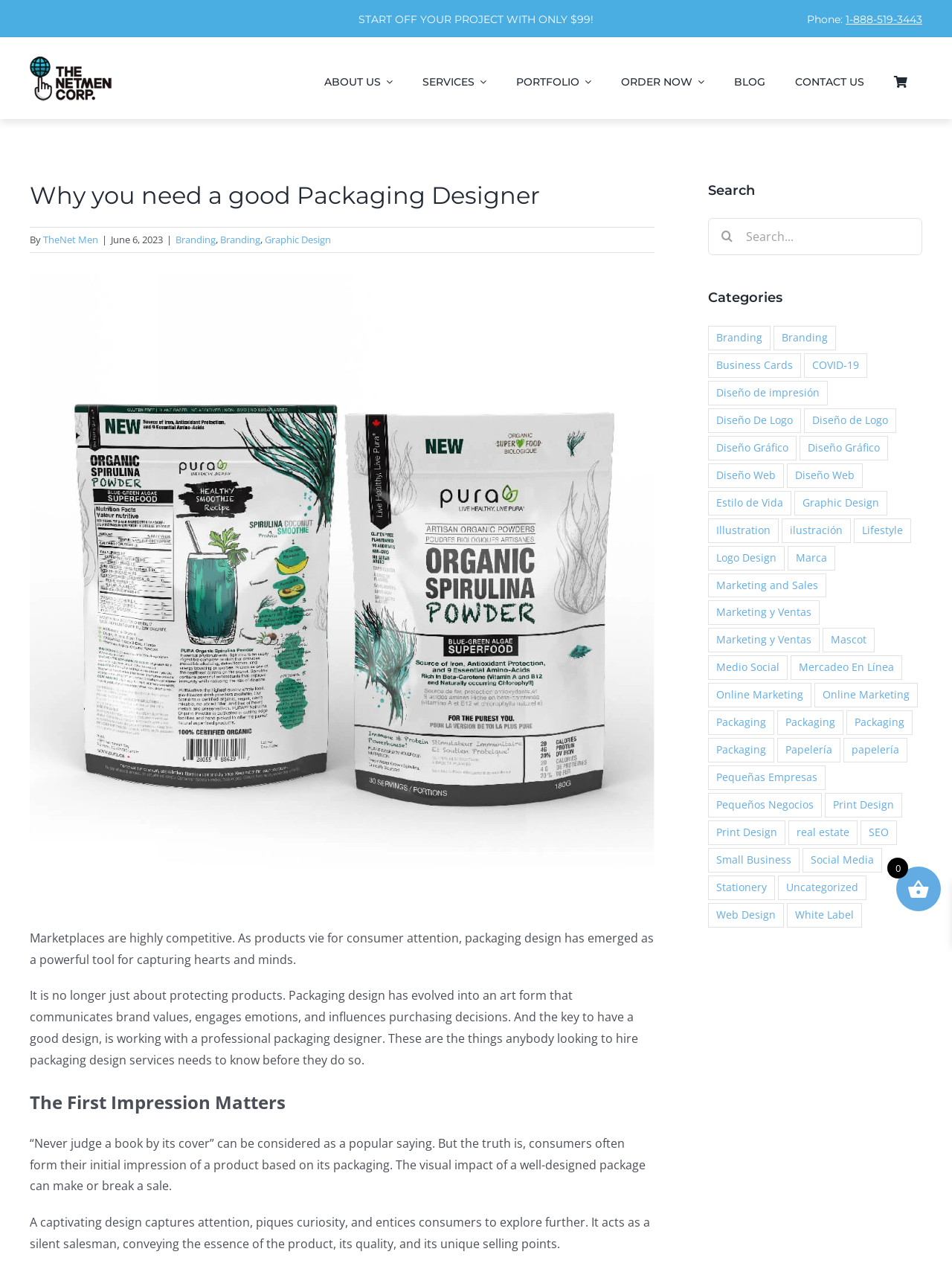Find the bounding box coordinates for the UI element that matches this description: "ARTICLES BY MICHAEL DEYOUNG".

None